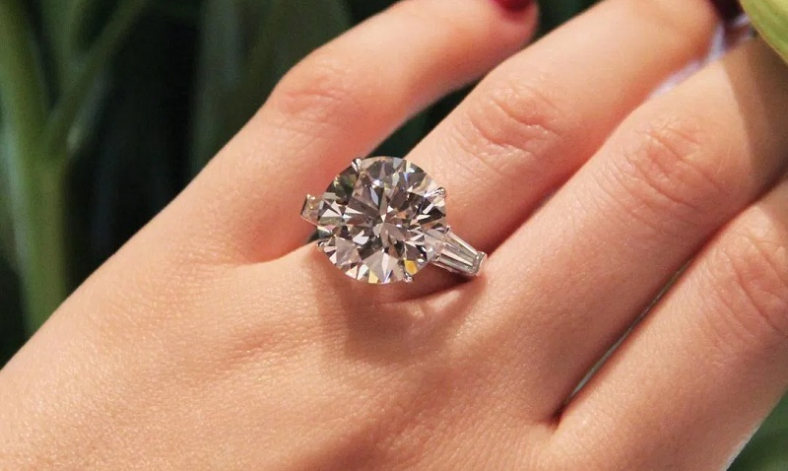What is the background of the photograph?
Please answer the question with a single word or phrase, referencing the image.

Greenery